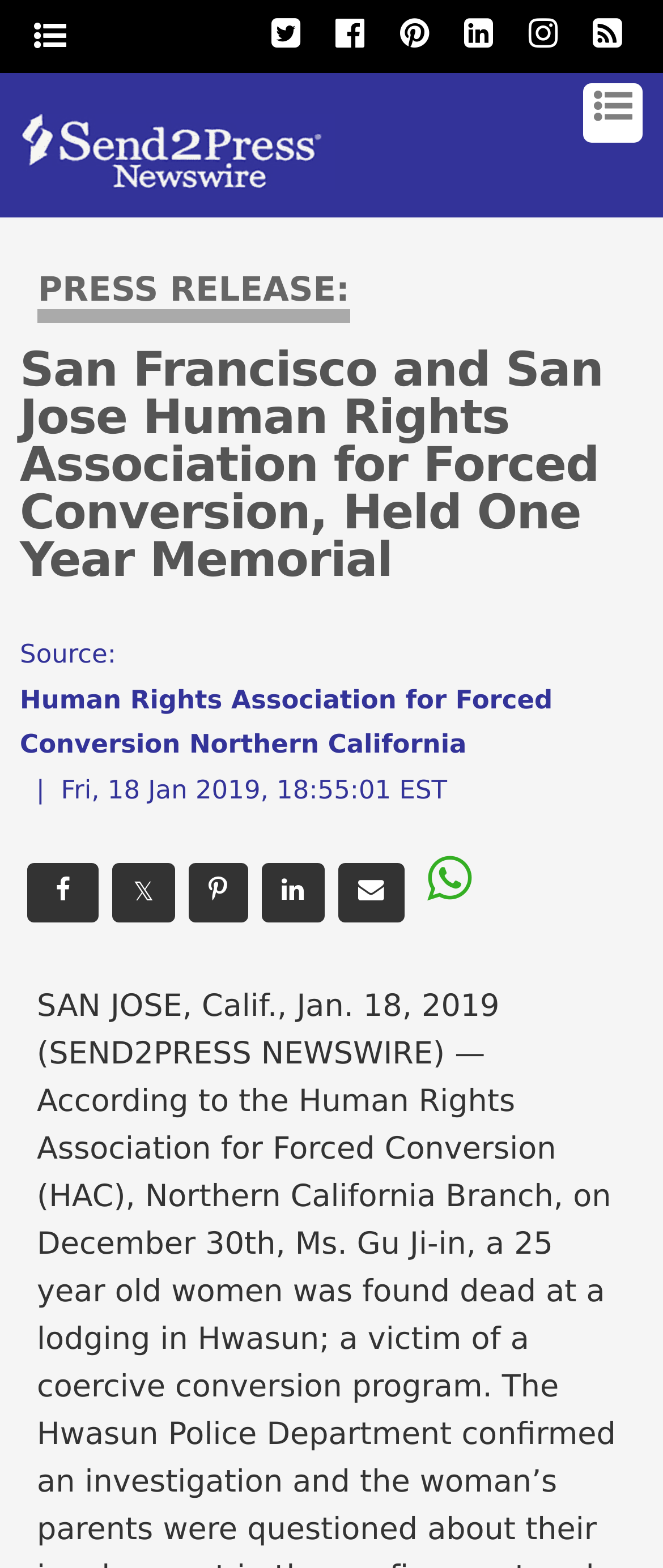Locate the primary headline on the webpage and provide its text.

San Francisco and San Jose Human Rights Association for Forced Conversion, Held One Year Memorial